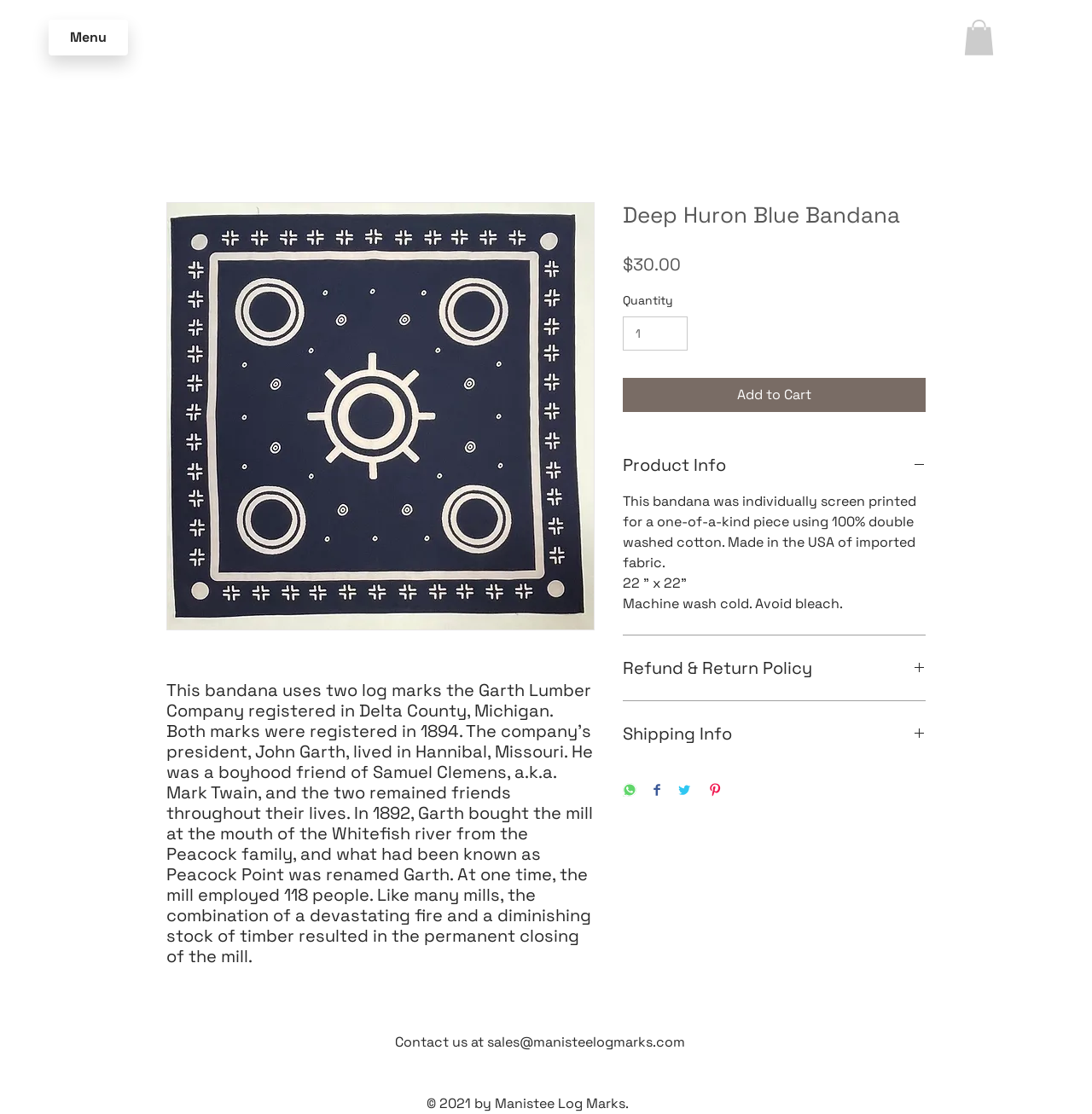Use a single word or phrase to answer the following:
What is the size of the bandana?

22" x 22"